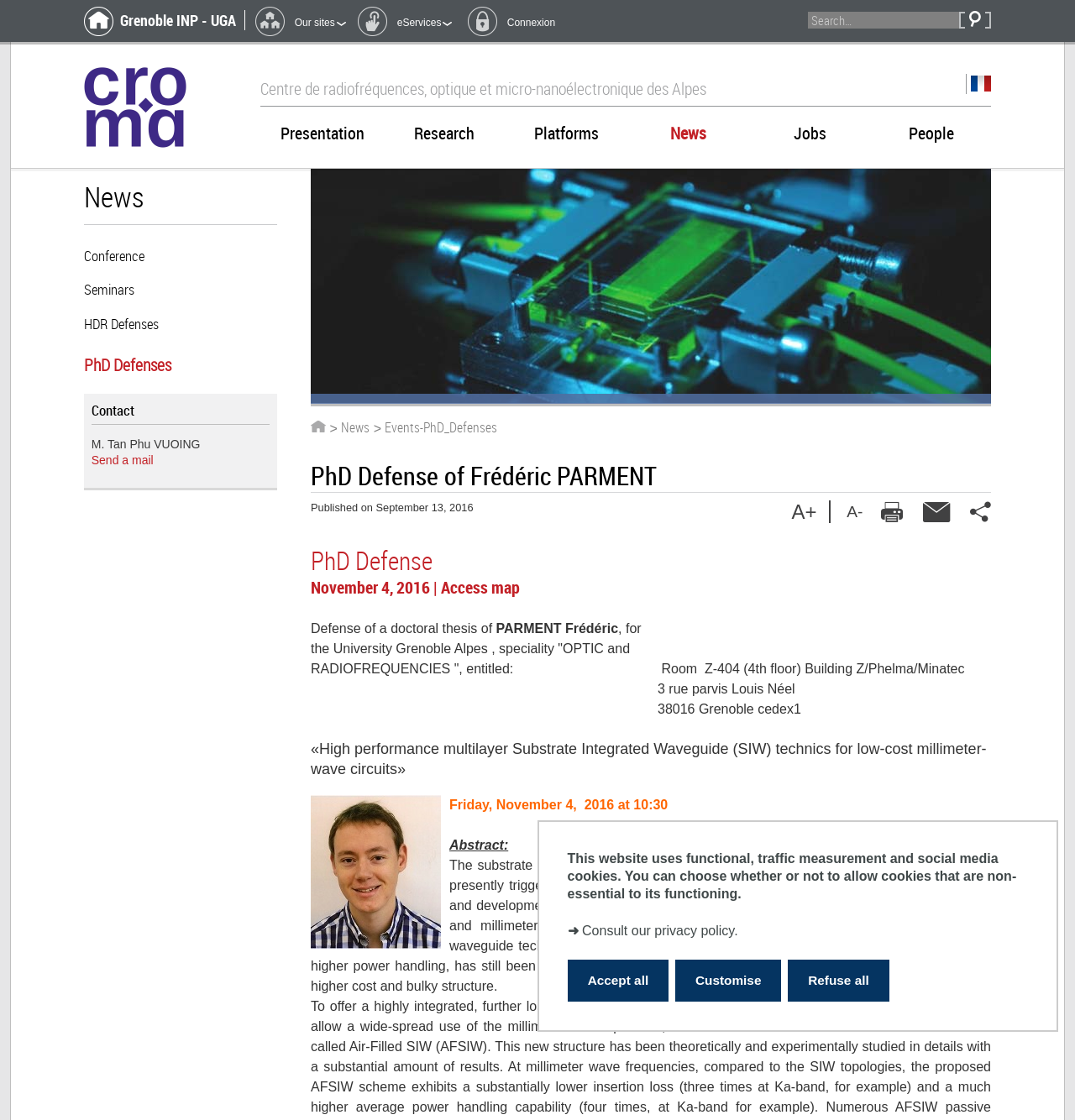Please identify the bounding box coordinates of the clickable area that will fulfill the following instruction: "Search by keywords". The coordinates should be in the format of four float numbers between 0 and 1, i.e., [left, top, right, bottom].

[0.752, 0.01, 0.892, 0.025]